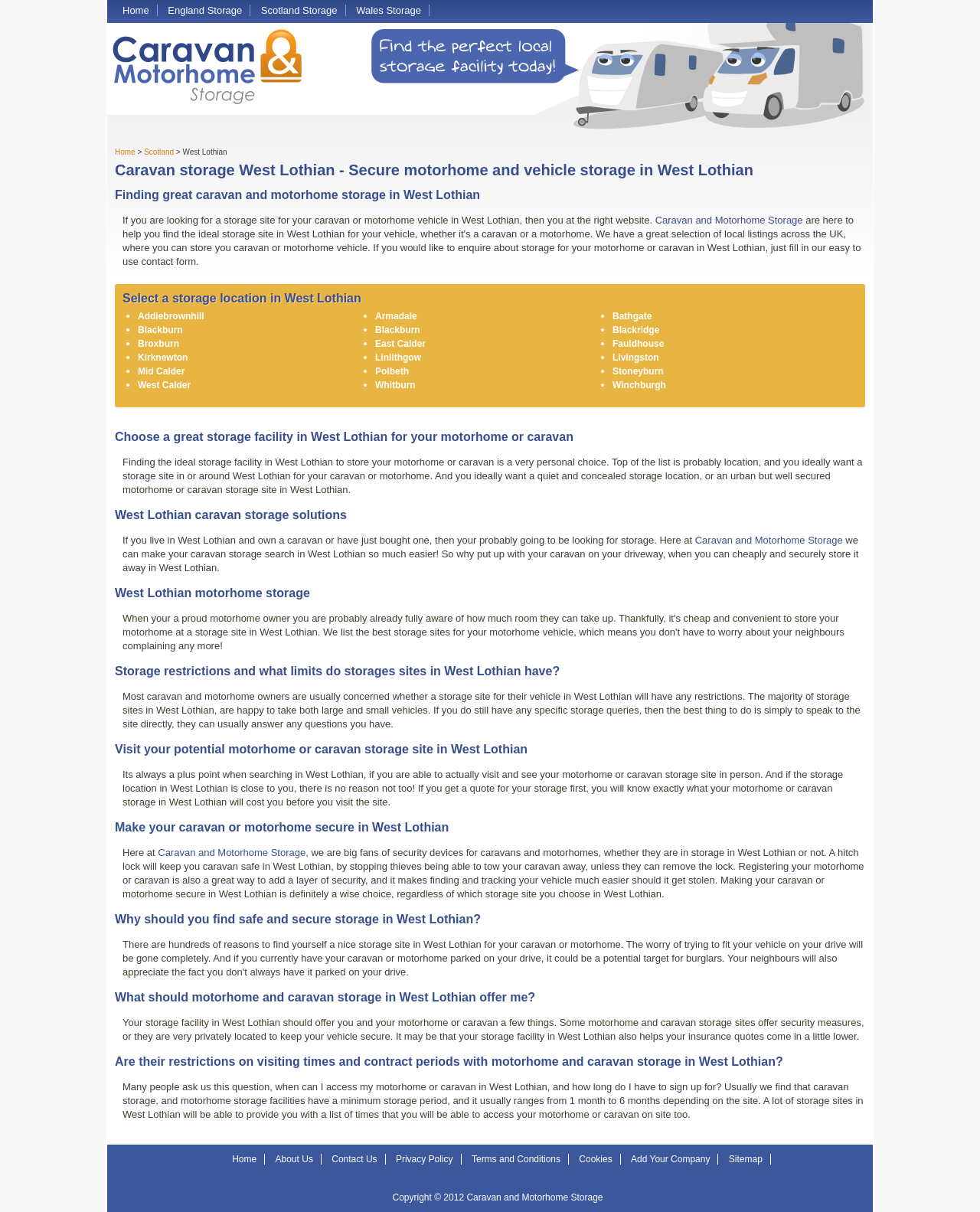Determine the bounding box coordinates for the HTML element described here: "WEB & APPS".

None